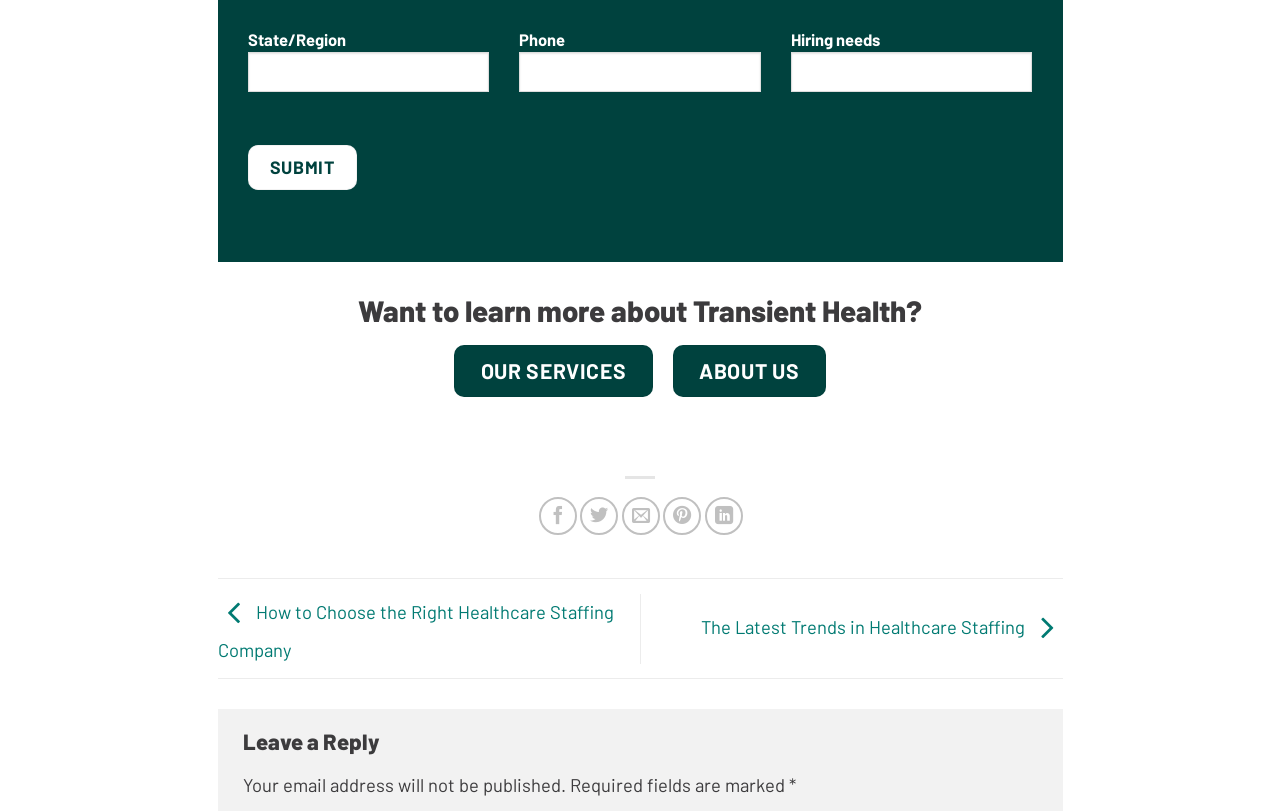Indicate the bounding box coordinates of the clickable region to achieve the following instruction: "Enter state or region."

[0.193, 0.064, 0.382, 0.114]